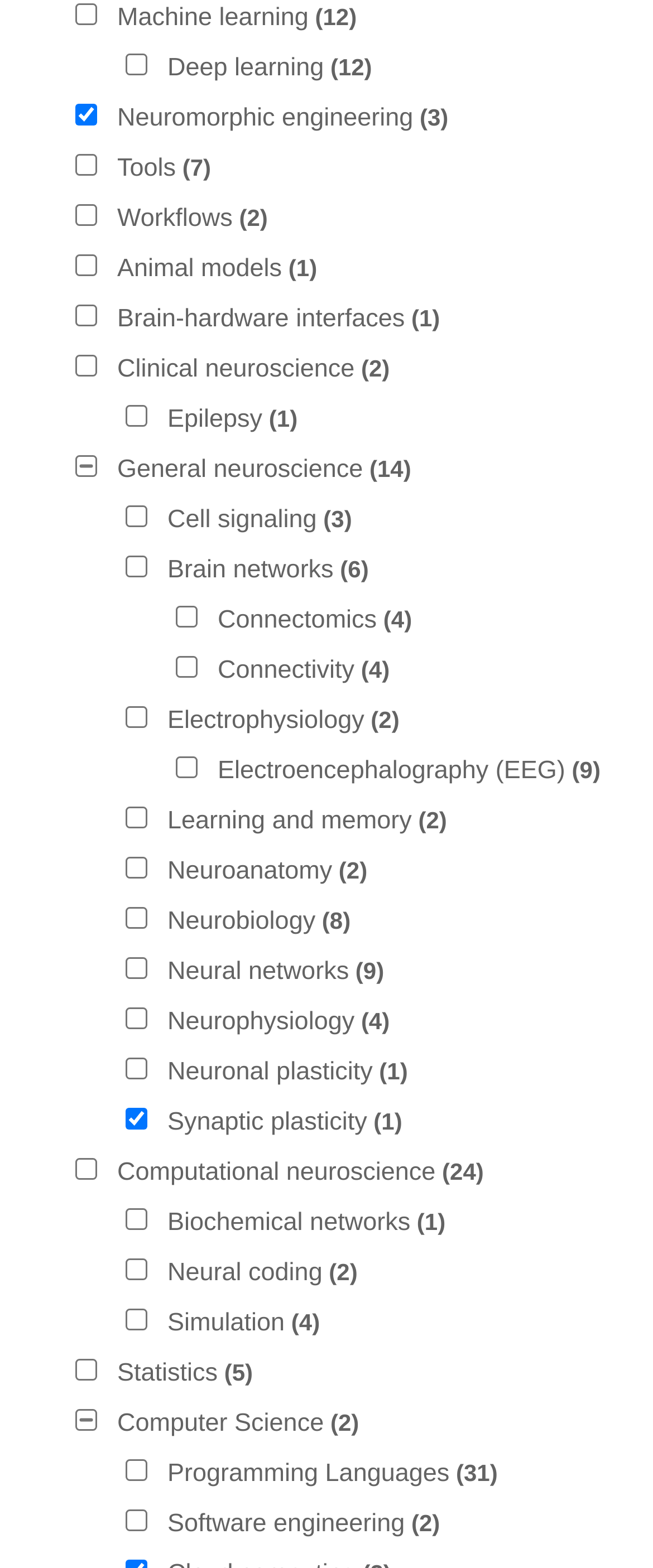How many categories are related to neuroscience?
Provide a one-word or short-phrase answer based on the image.

14